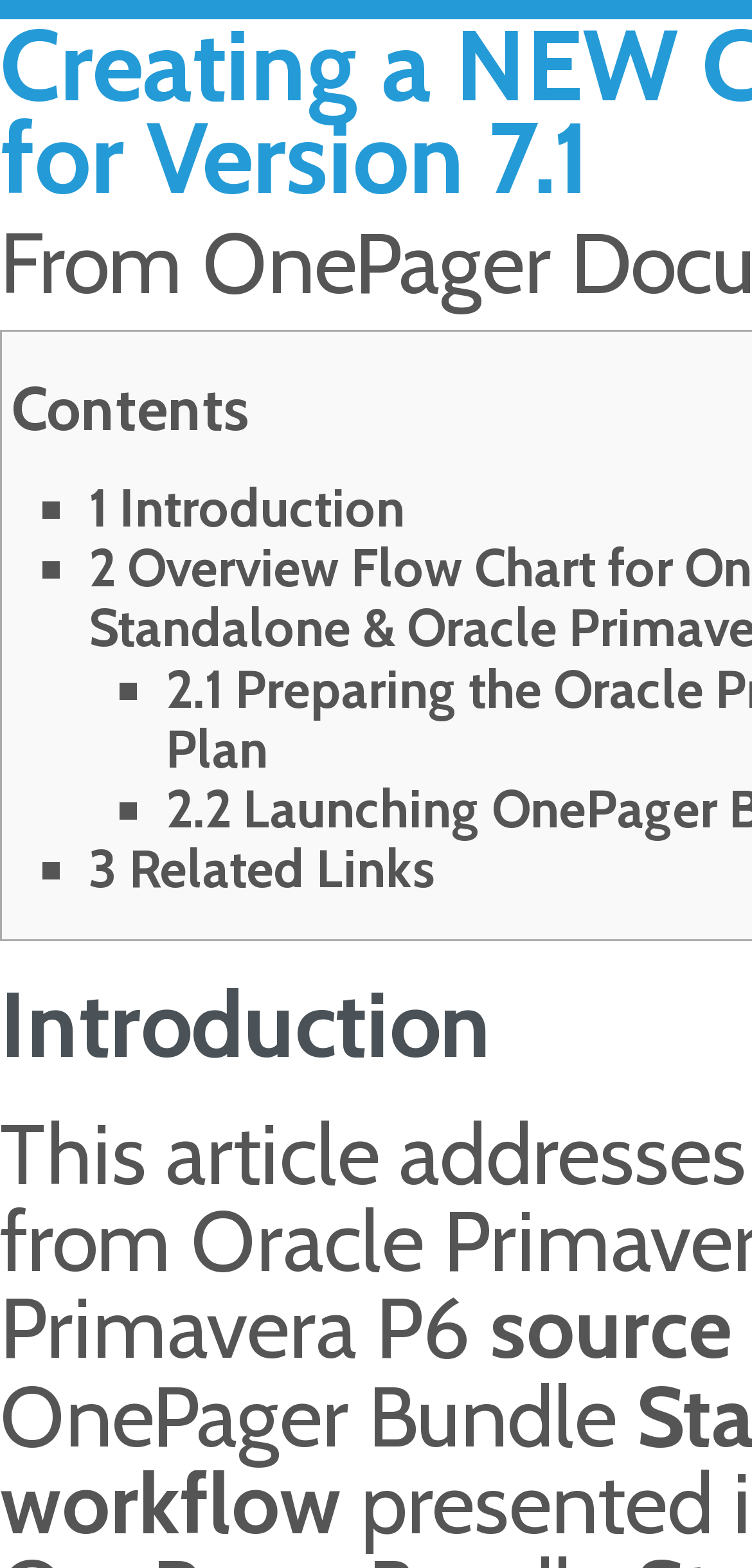Illustrate the webpage's structure and main components comprehensively.

The webpage is a documentation page for creating a new chart using Primavera P6 for Version 7.1 in OnePager. The page has a hierarchical structure, with a list of links and list markers. At the top, there is a list marker '■' followed by a link '1 Introduction'. Below this, there are three more list markers '■' with no accompanying text, spaced evenly apart. 

Further down, there is another list marker '■' followed by a link '3 Related Links'. The links and list markers are aligned to the left side of the page, with the links being slightly indented. At the very bottom of the page, there is a static text 'workflow' that spans almost half of the page's width.